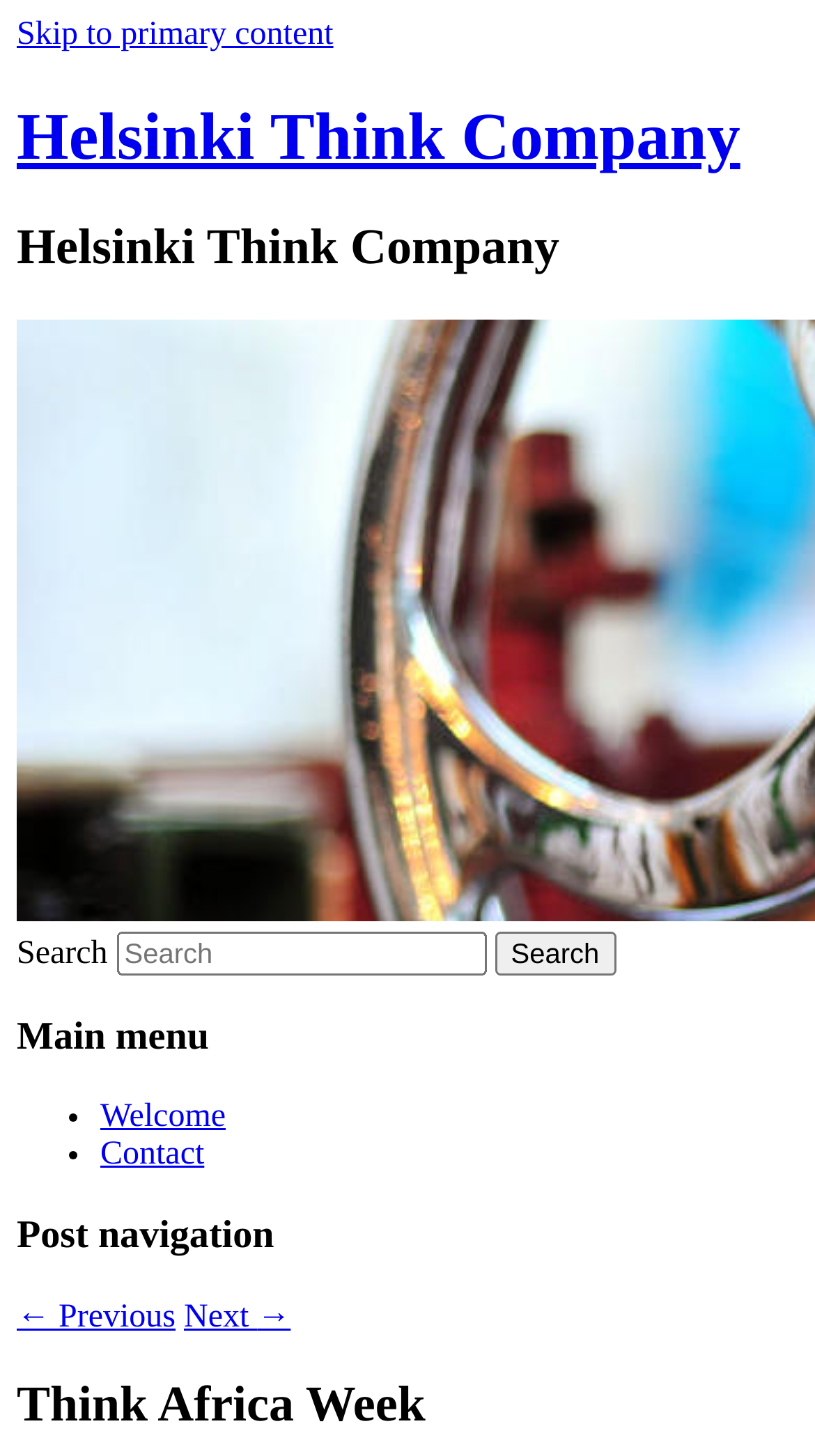How many navigation links are there?
Please provide a single word or phrase as your answer based on the screenshot.

2